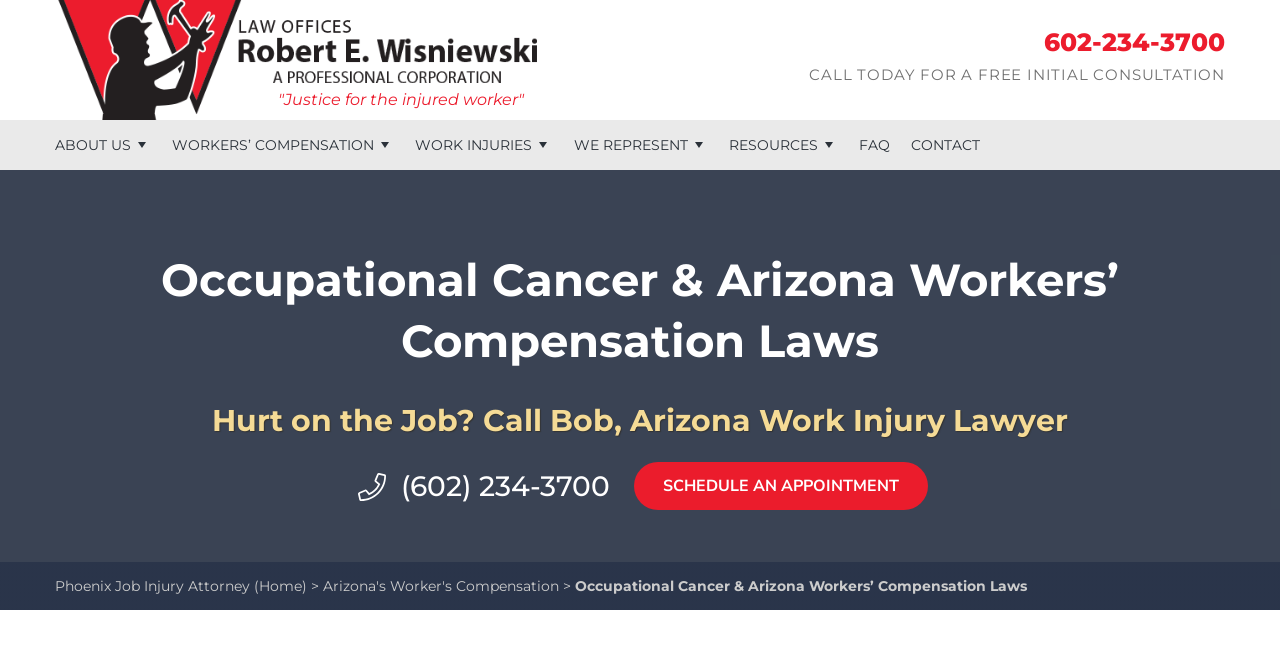Please identify the bounding box coordinates of where to click in order to follow the instruction: "Schedule an appointment".

[0.495, 0.715, 0.725, 0.789]